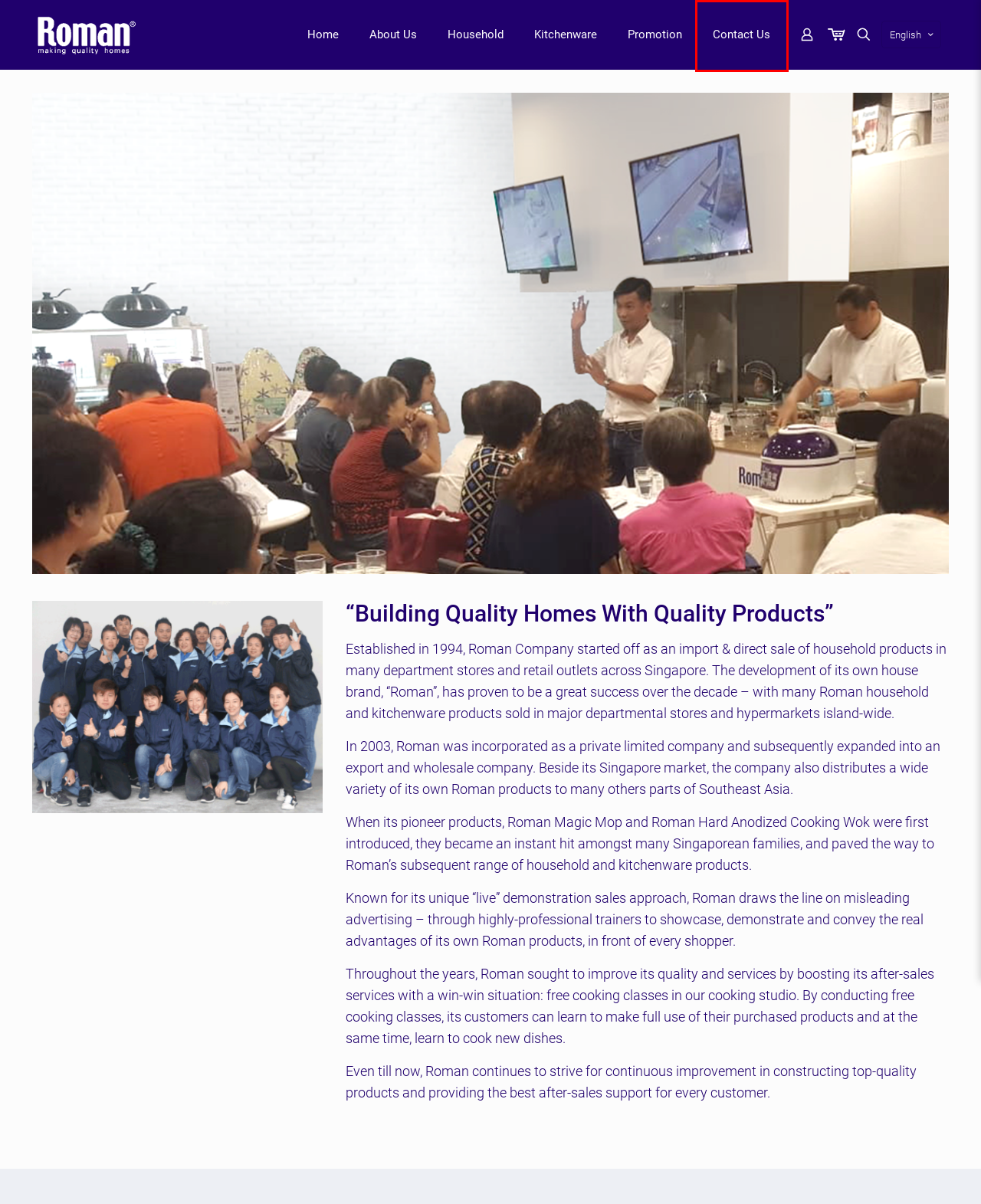Given a screenshot of a webpage with a red bounding box around a UI element, please identify the most appropriate webpage description that matches the new webpage after you click on the element. Here are the candidates:
A. Kitchenware – Roman
B. Contact Us – Roman
C. Roman – making quality homes
D. Cart – Roman
E. Promotion – Roman
F. Household – Roman
G. Security – Roman
H. FAQs – Roman

B